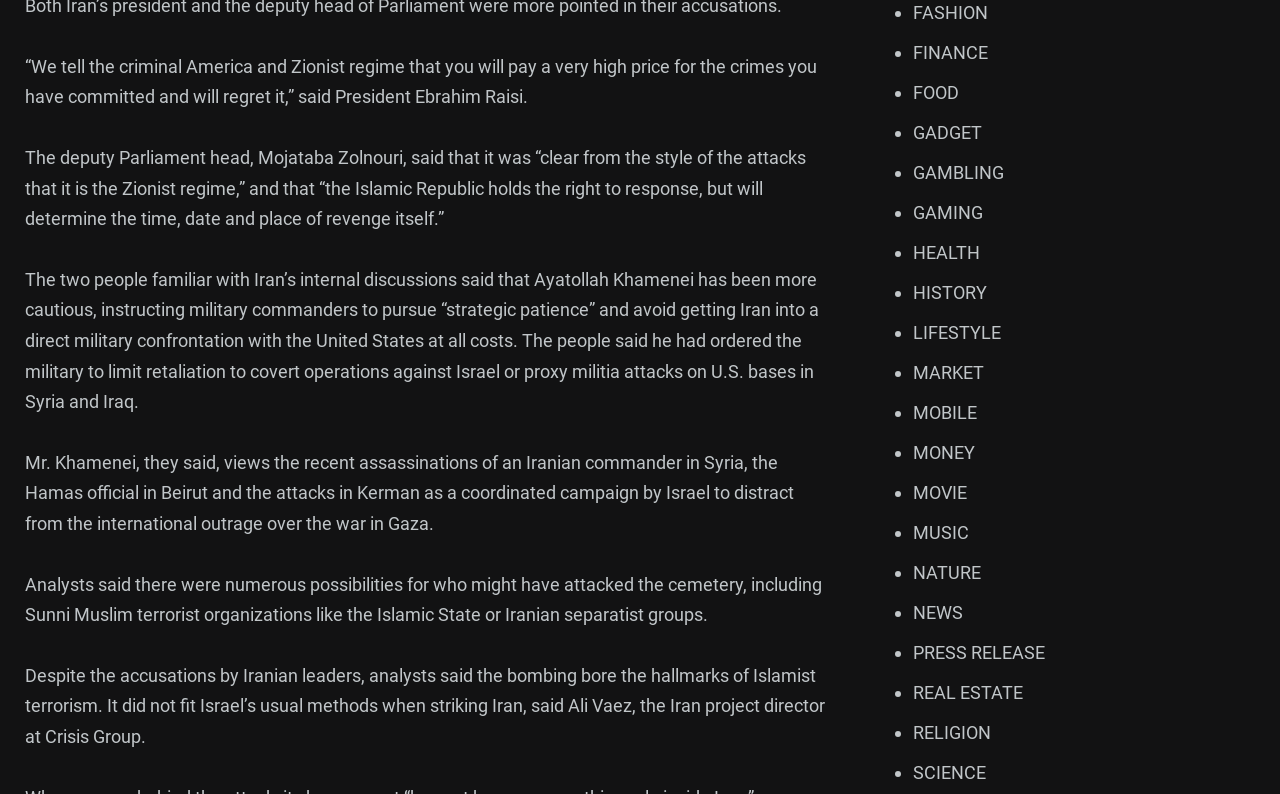Please specify the bounding box coordinates of the clickable region to carry out the following instruction: "Click on FINANCE". The coordinates should be four float numbers between 0 and 1, in the format [left, top, right, bottom].

[0.713, 0.053, 0.772, 0.08]